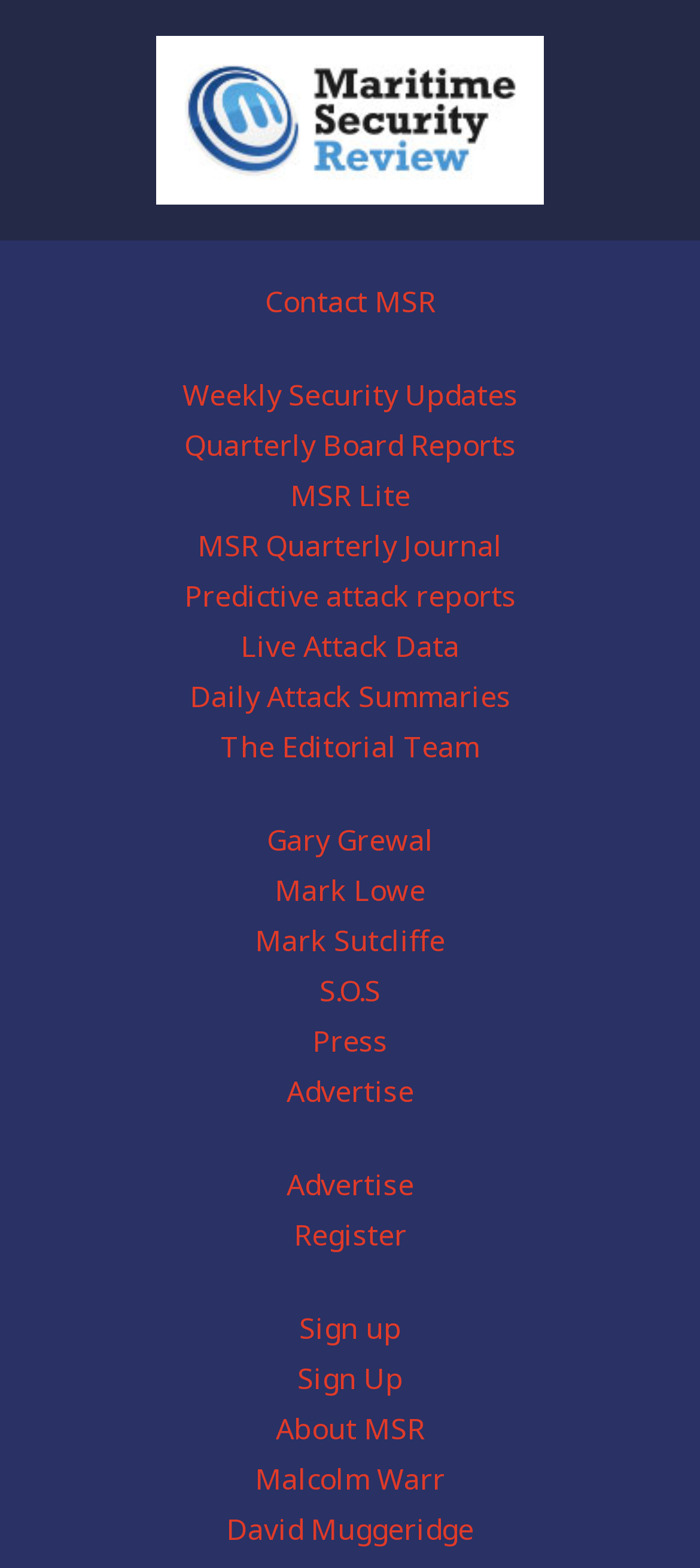Locate the bounding box coordinates of the element that should be clicked to fulfill the instruction: "View the weekly security updates".

[0.26, 0.239, 0.74, 0.264]